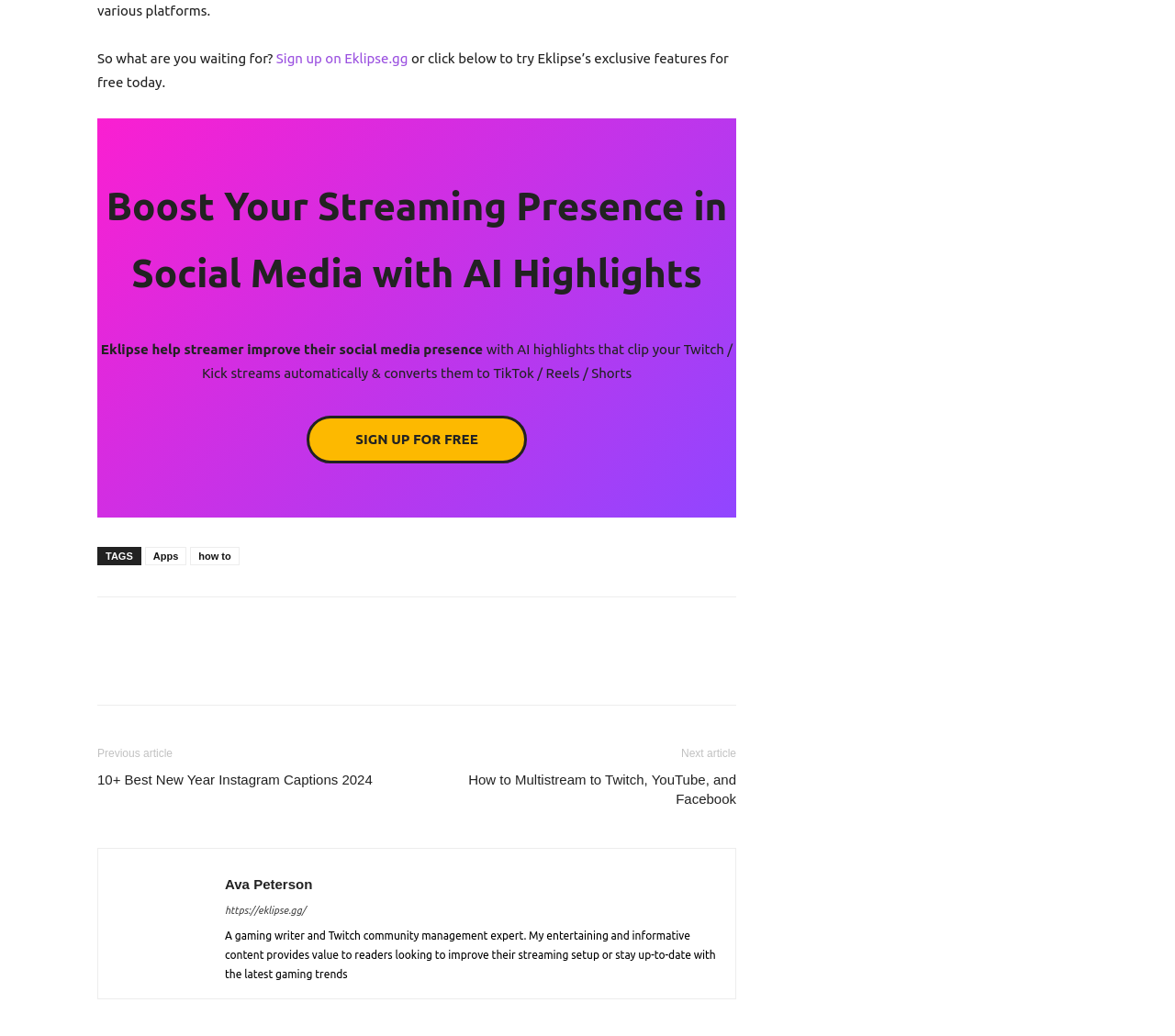Identify the bounding box for the described UI element. Provide the coordinates in (top-left x, top-left y, bottom-right x, bottom-right y) format with values ranging from 0 to 1: how to

[0.162, 0.568, 0.204, 0.585]